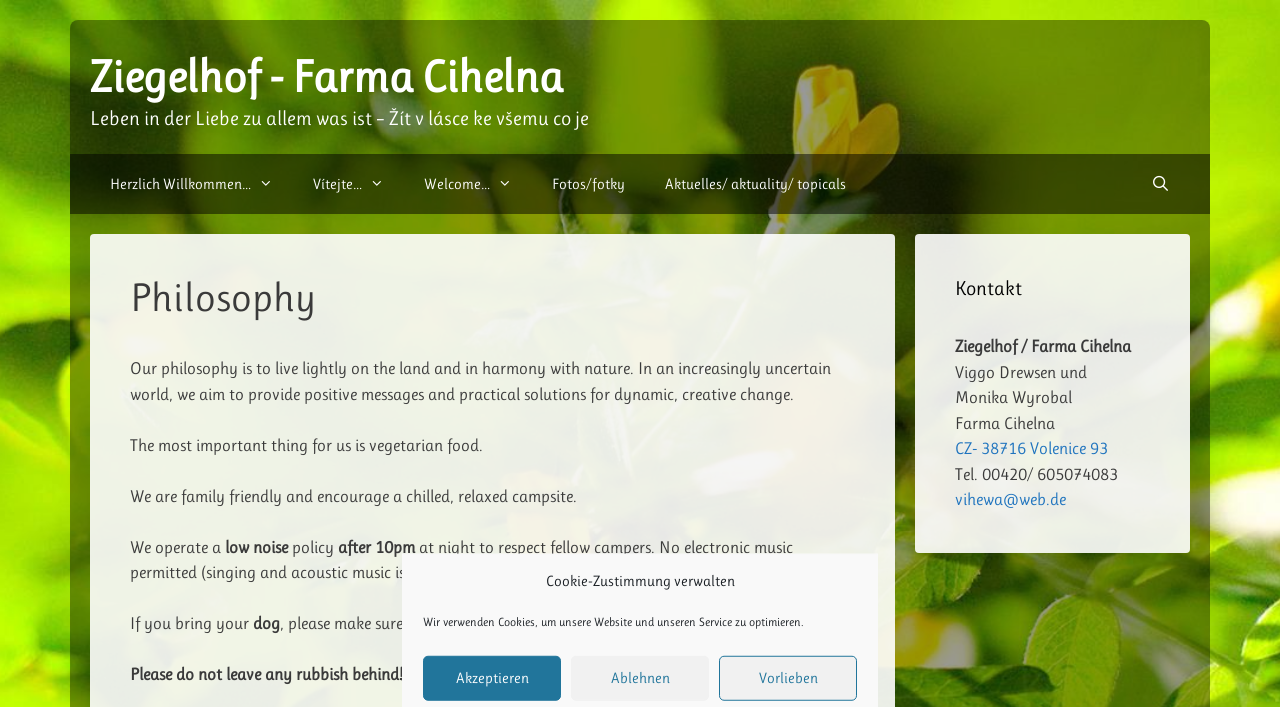Give a complete and precise description of the webpage's appearance.

The webpage is about the philosophy of Ziegelhof - Farma Cihelna, a campsite that promotes living in harmony with nature. At the top of the page, there is a banner with the website's title. Below the banner, there is a navigation menu with links to different sections of the website, including "Herzlich Willkommen" (Welcome), "Fotos/fotky" (Photos), "Aktuelles/aktuality/topicals" (News), and "Suchleiste öffnen" (Open Search).

The main content of the page is divided into two sections. The first section is headed by a title "Philosophy" and describes the campsite's philosophy, which is to live lightly on the land and in harmony with nature. The text explains that the campsite aims to provide positive messages and practical solutions for dynamic, creative change. Below this, there are several paragraphs of text that outline the campsite's values, including vegetarian food, a family-friendly atmosphere, and a low-noise policy.

The second section is headed by a title "Kontakt" (Contact) and provides information about the campsite's owners, Viggo Drewsen and Monika Wyrobal, as well as their contact details, including address, phone number, and email.

At the bottom of the page, there is a cookie notification with three buttons: "Akzeptieren" (Accept), "Ablehnen" (Decline), and "Vorlieben" (Preferences).